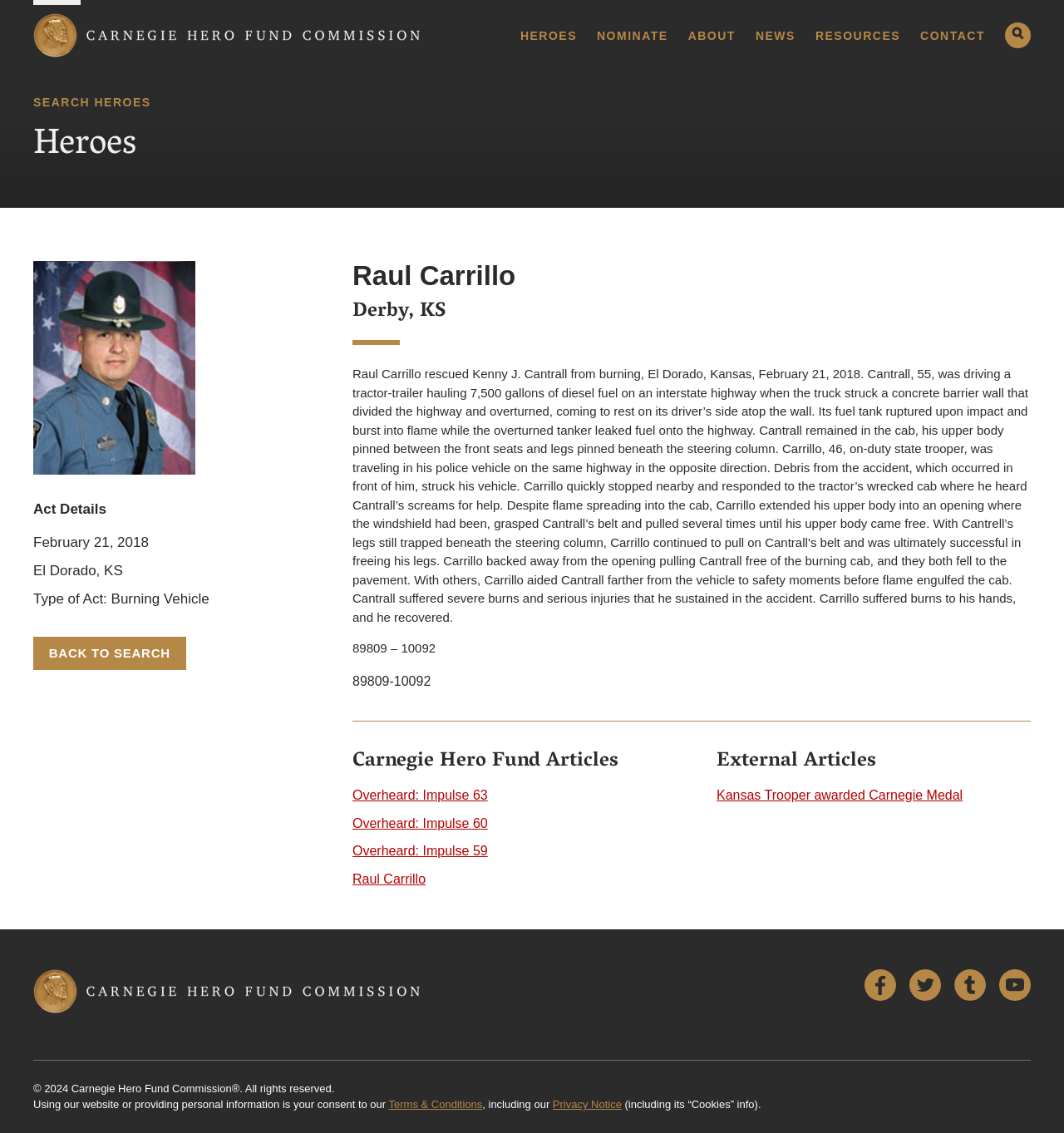Please predict the bounding box coordinates of the element's region where a click is necessary to complete the following instruction: "Click the 'BACK TO SEARCH' button". The coordinates should be represented by four float numbers between 0 and 1, i.e., [left, top, right, bottom].

[0.031, 0.562, 0.175, 0.592]